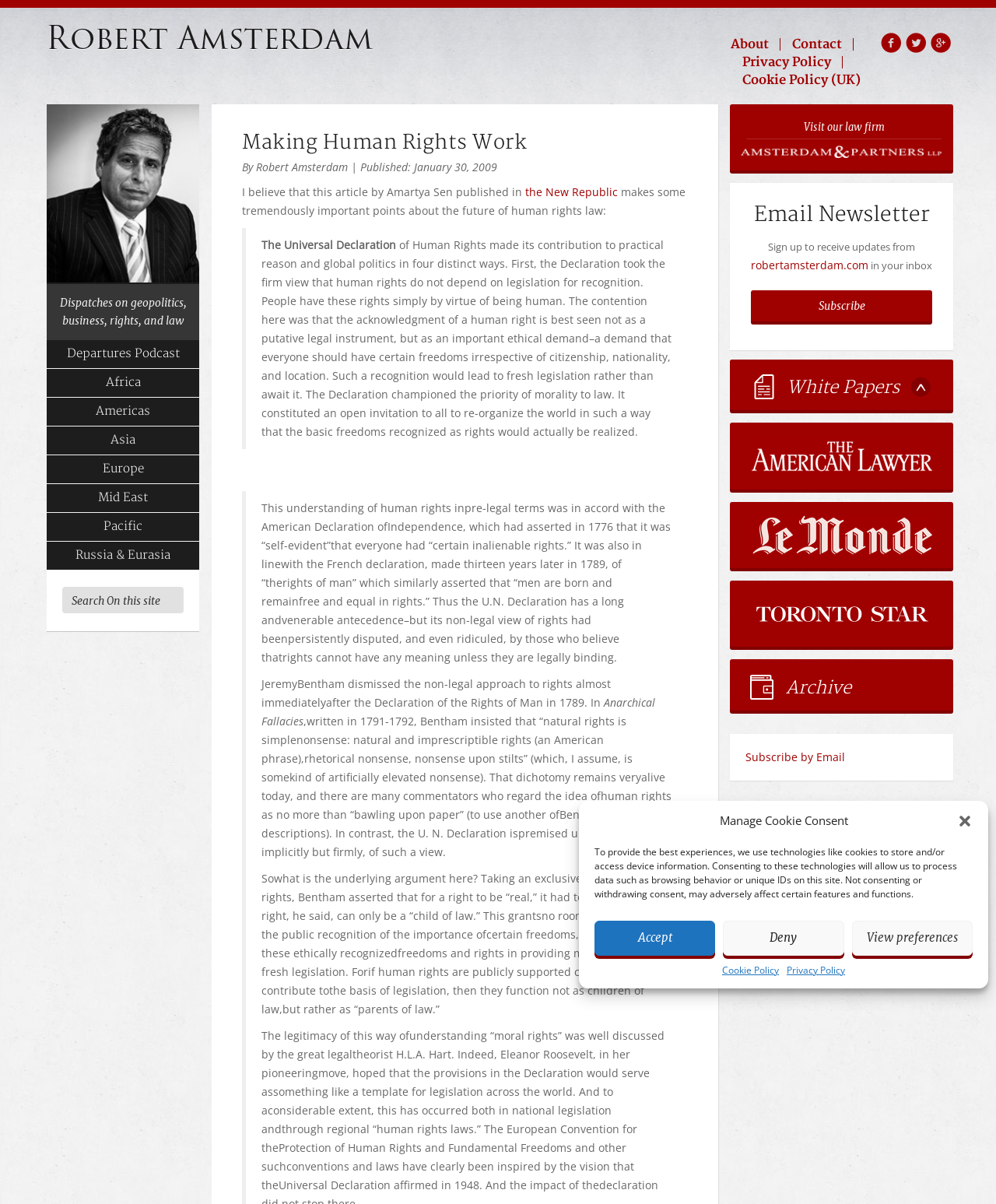Locate the bounding box of the UI element described by: "Making Human Rights Work" in the given webpage screenshot.

[0.243, 0.108, 0.529, 0.128]